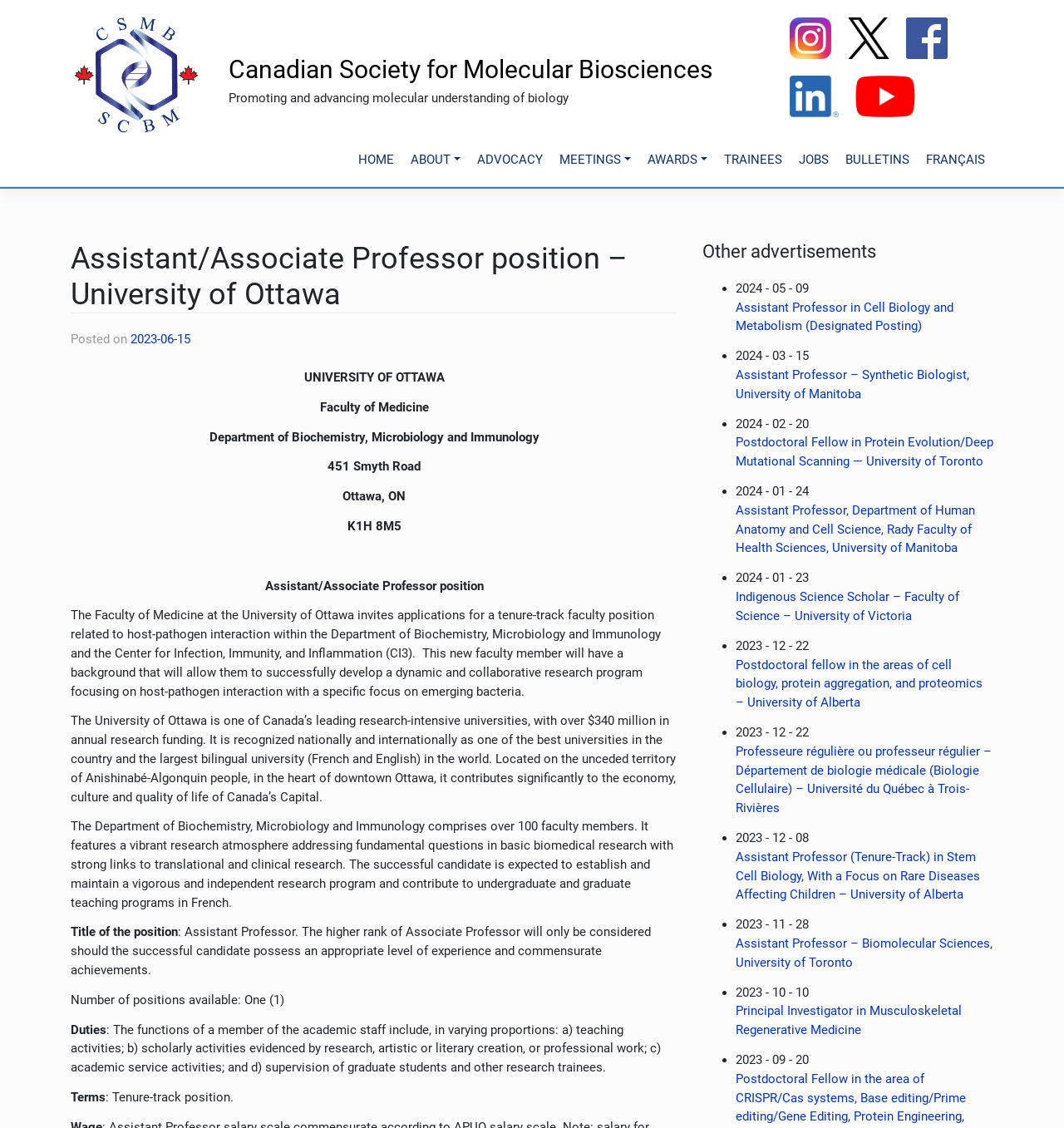Bounding box coordinates are to be given in the format (top-left x, top-left y, bottom-right x, bottom-right y). All values must be floating point numbers between 0 and 1. Provide the bounding box coordinate for the UI element described as: Meetings

[0.518, 0.126, 0.601, 0.158]